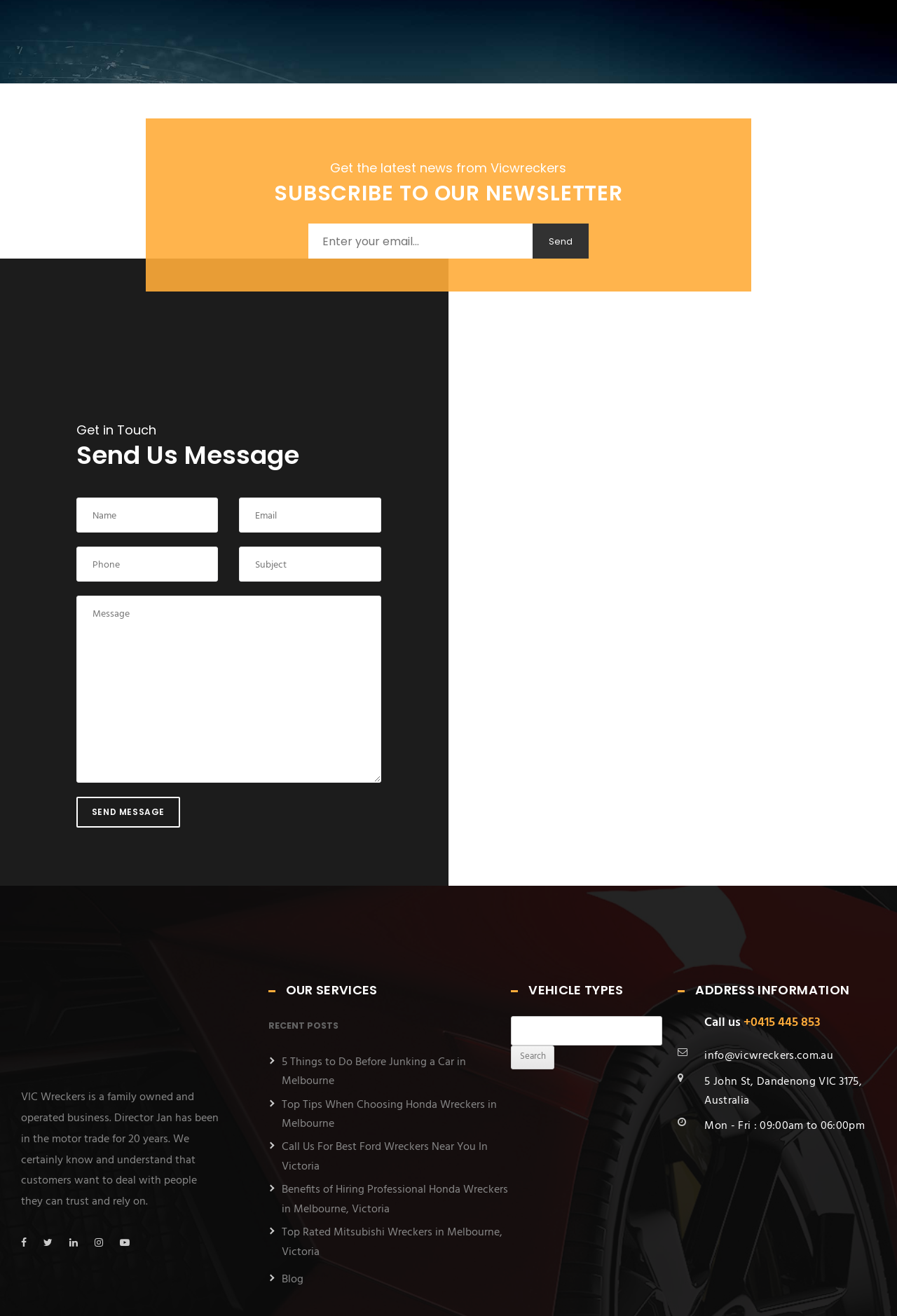Please indicate the bounding box coordinates of the element's region to be clicked to achieve the instruction: "Send newsletter subscription". Provide the coordinates as four float numbers between 0 and 1, i.e., [left, top, right, bottom].

[0.594, 0.17, 0.656, 0.197]